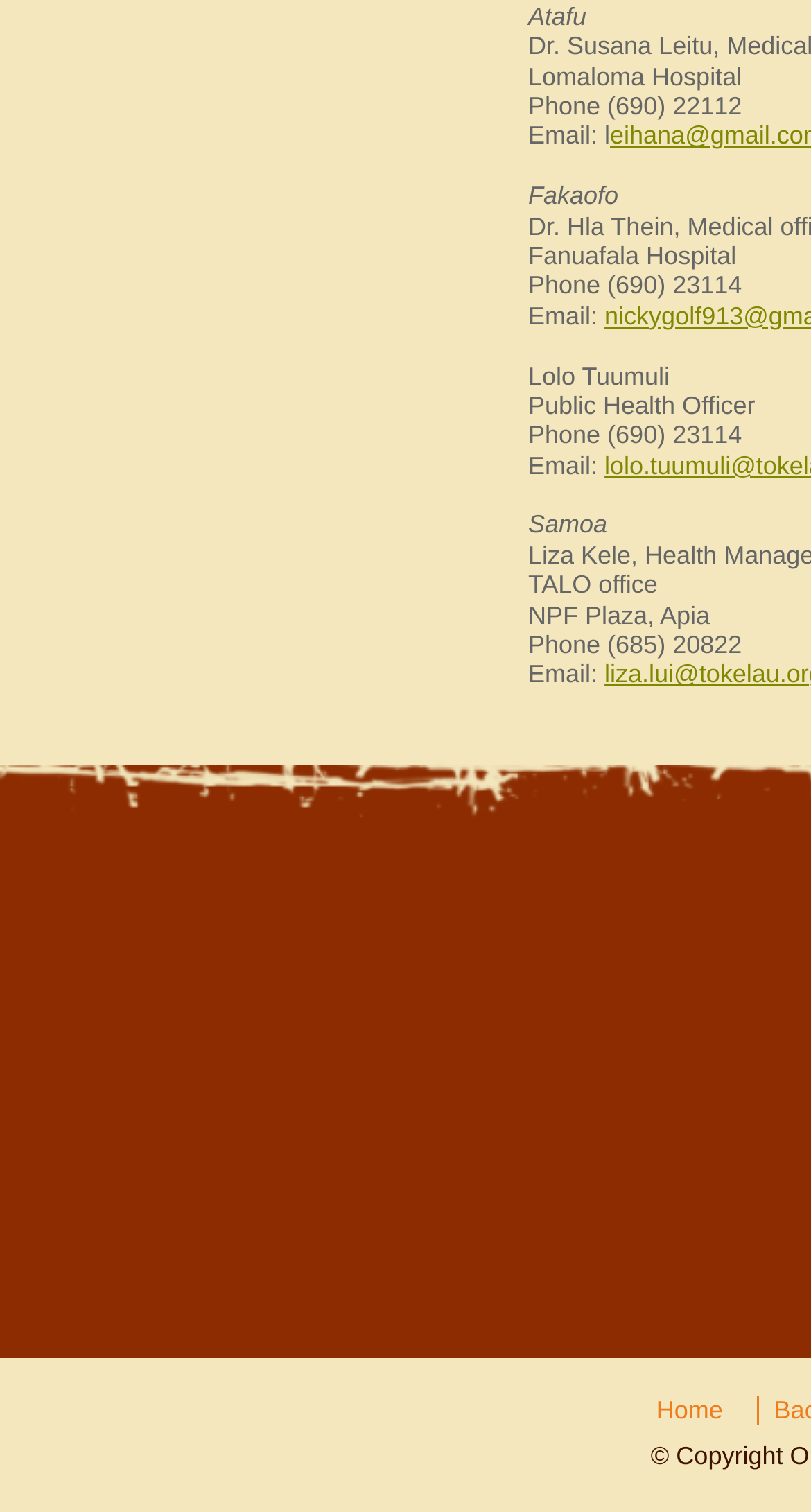What is the location of TALO office?
Please give a well-detailed answer to the question.

I found the location of TALO office by looking at the StaticText element with the text 'NPF Plaza, Apia' which is located below the office's name.